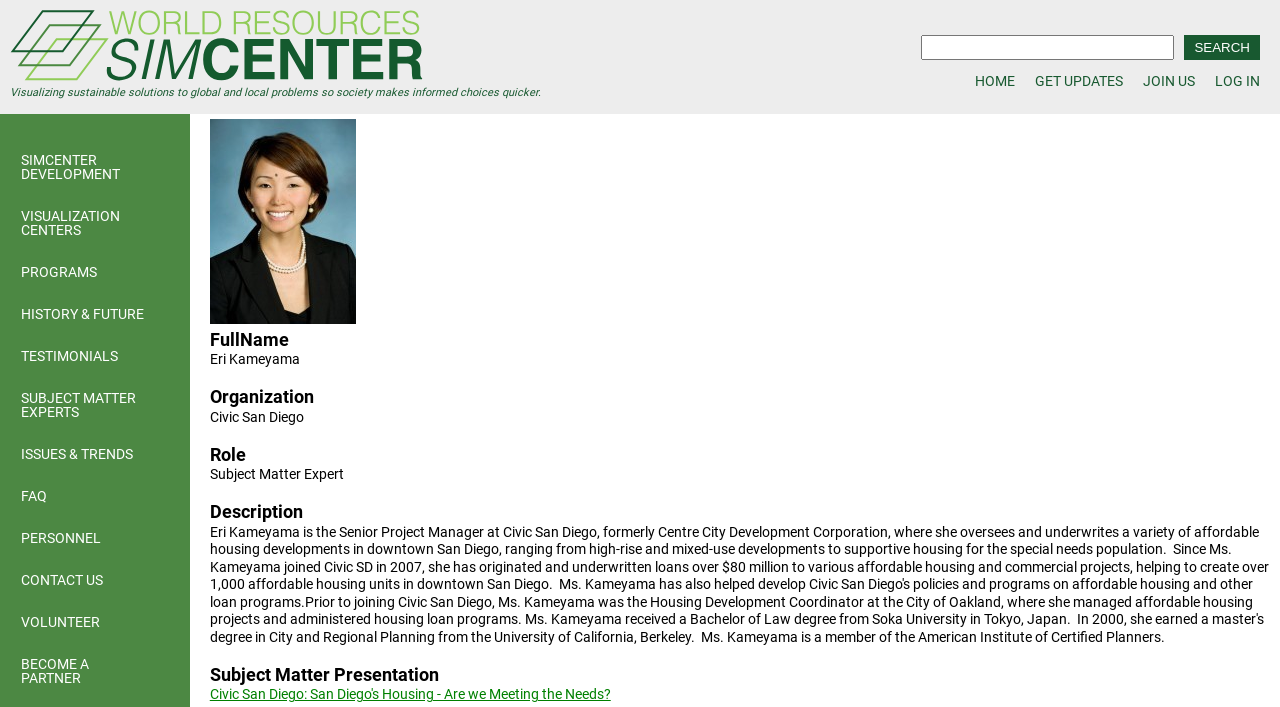Reply to the question with a brief word or phrase: What is the link below 'Description'?

Civic San Diego: San Diego's Housing - Are we Meeting the Needs?